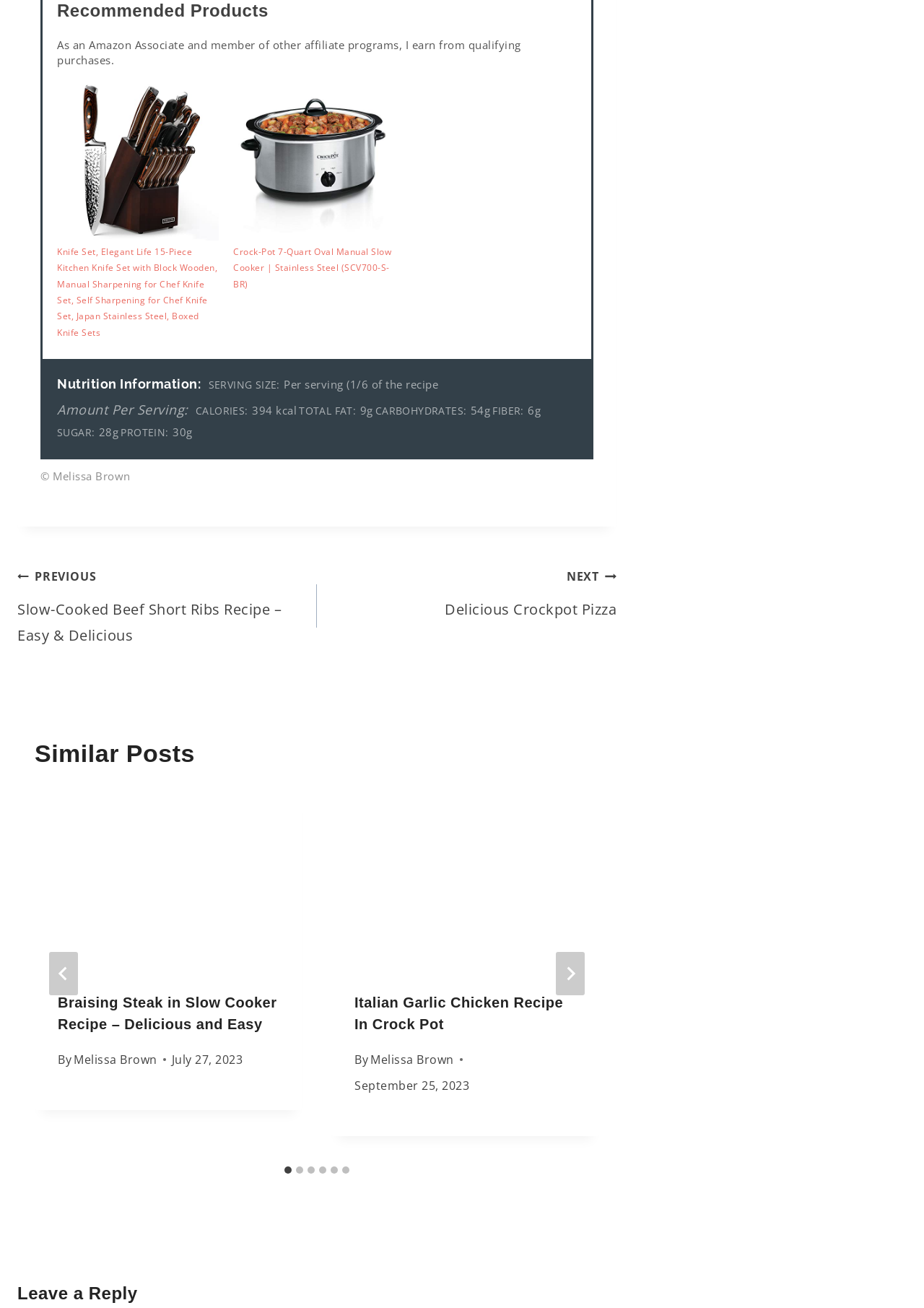Determine the bounding box coordinates of the area to click in order to meet this instruction: "Click the 'Italian Garlic Chicken Recipe In Crock Pot' link".

[0.359, 0.604, 0.648, 0.74]